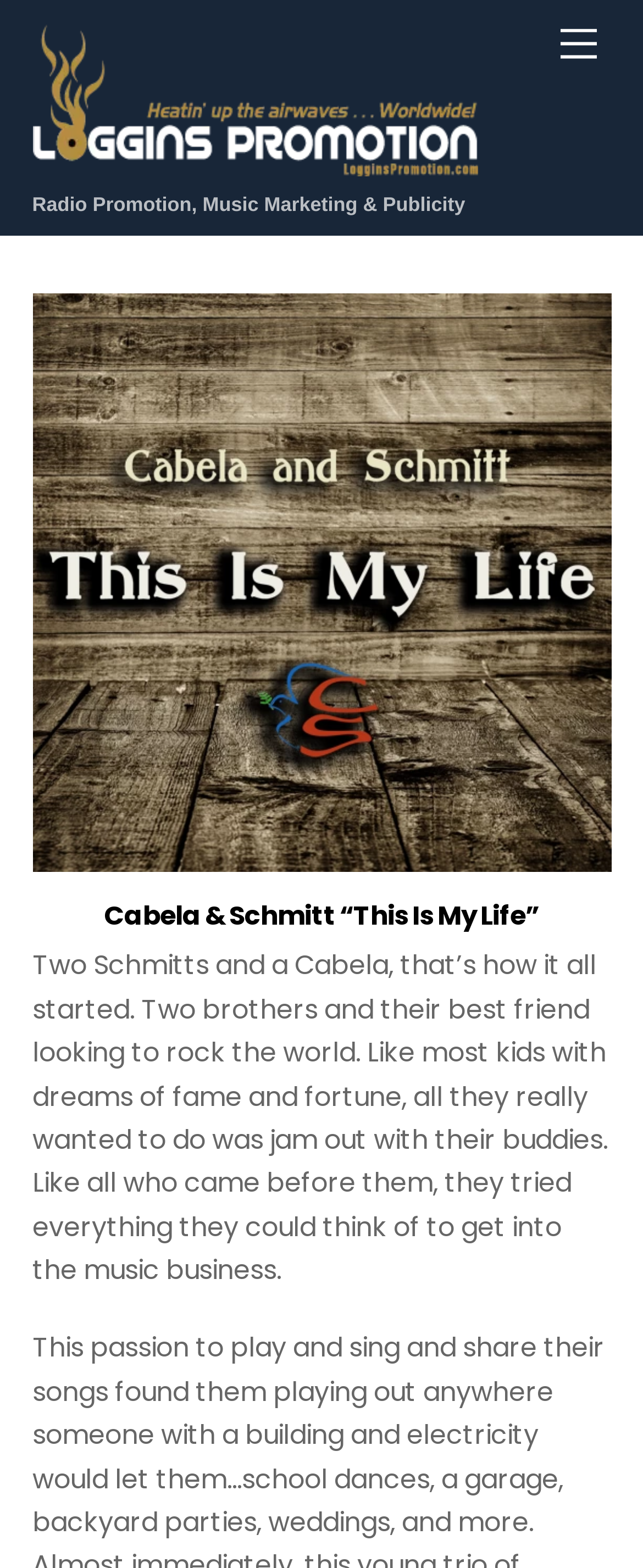Identify the first-level heading on the webpage and generate its text content.

Cabela & Schmitt “This Is My Life”